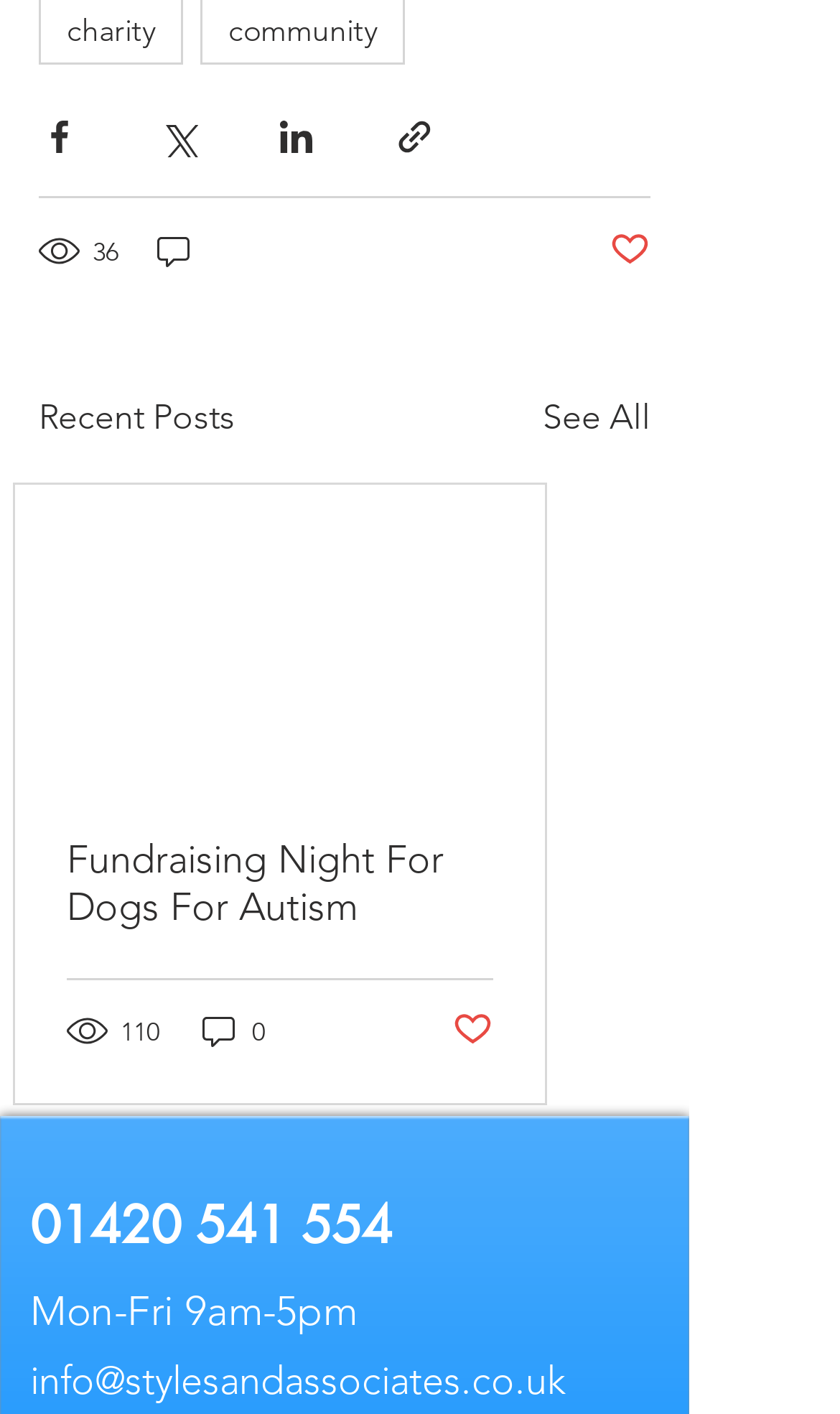Find the bounding box of the web element that fits this description: "Post not marked as liked".

[0.726, 0.162, 0.774, 0.194]